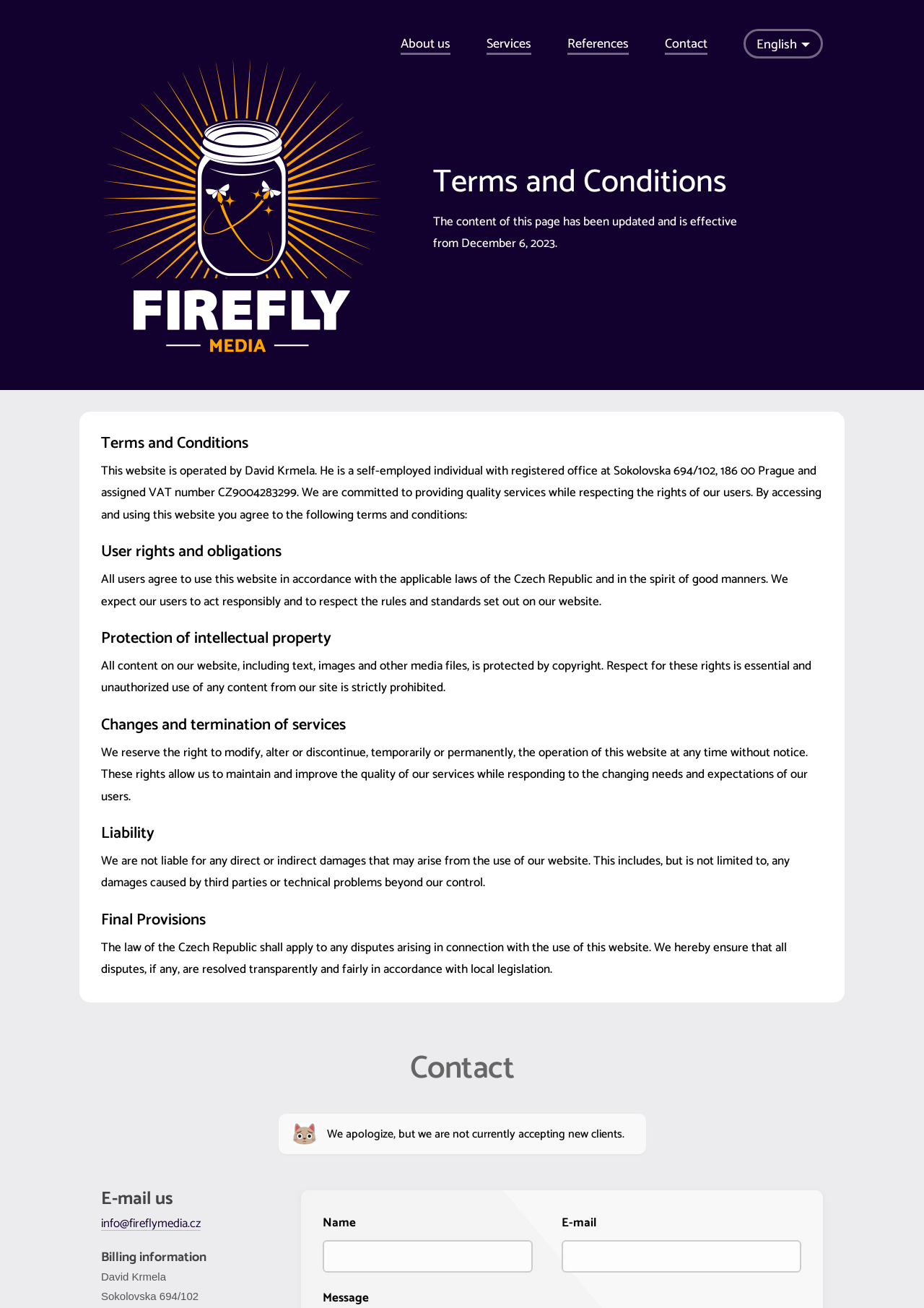With reference to the image, please provide a detailed answer to the following question: What is the purpose of the website?

The answer can be inferred from the StaticText element with the text 'We are committed to providing quality services while respecting the rights of our users.' which is located under the 'Terms and Conditions' heading.